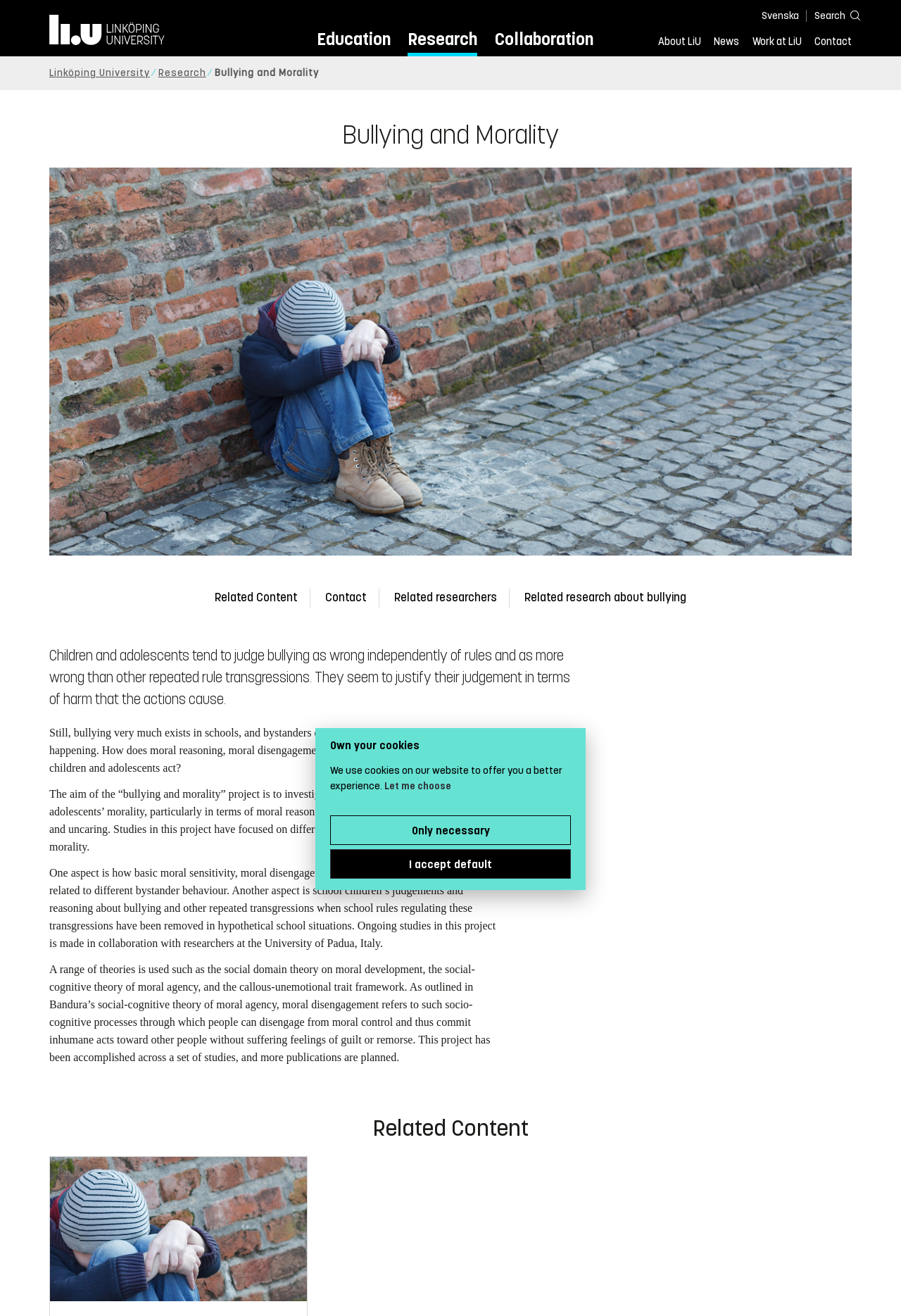Determine the bounding box coordinates for the HTML element mentioned in the following description: "Let me choose". The coordinates should be a list of four floats ranging from 0 to 1, represented as [left, top, right, bottom].

[0.426, 0.592, 0.501, 0.602]